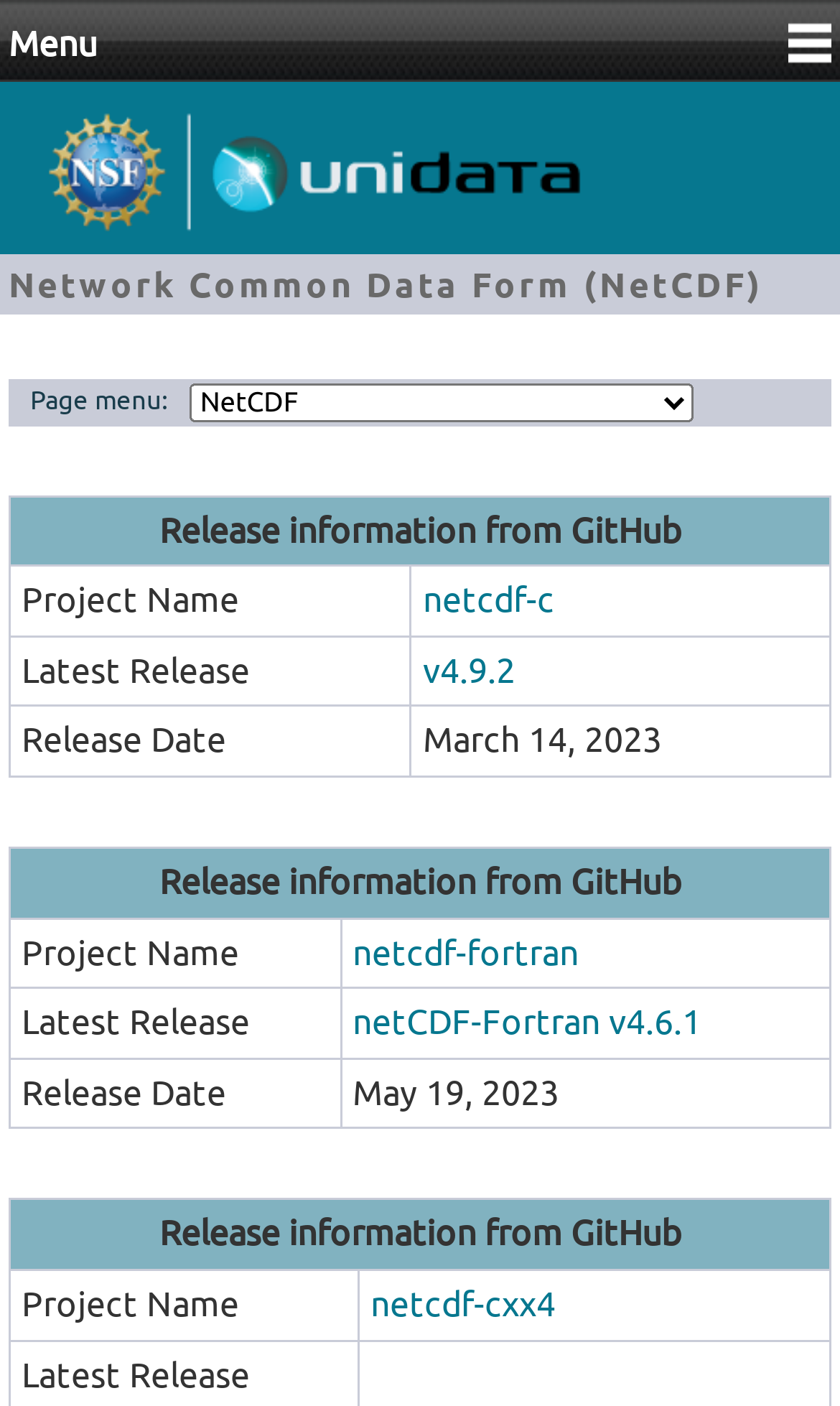Determine the main text heading of the webpage and provide its content.

Network Common Data Form (NetCDF)